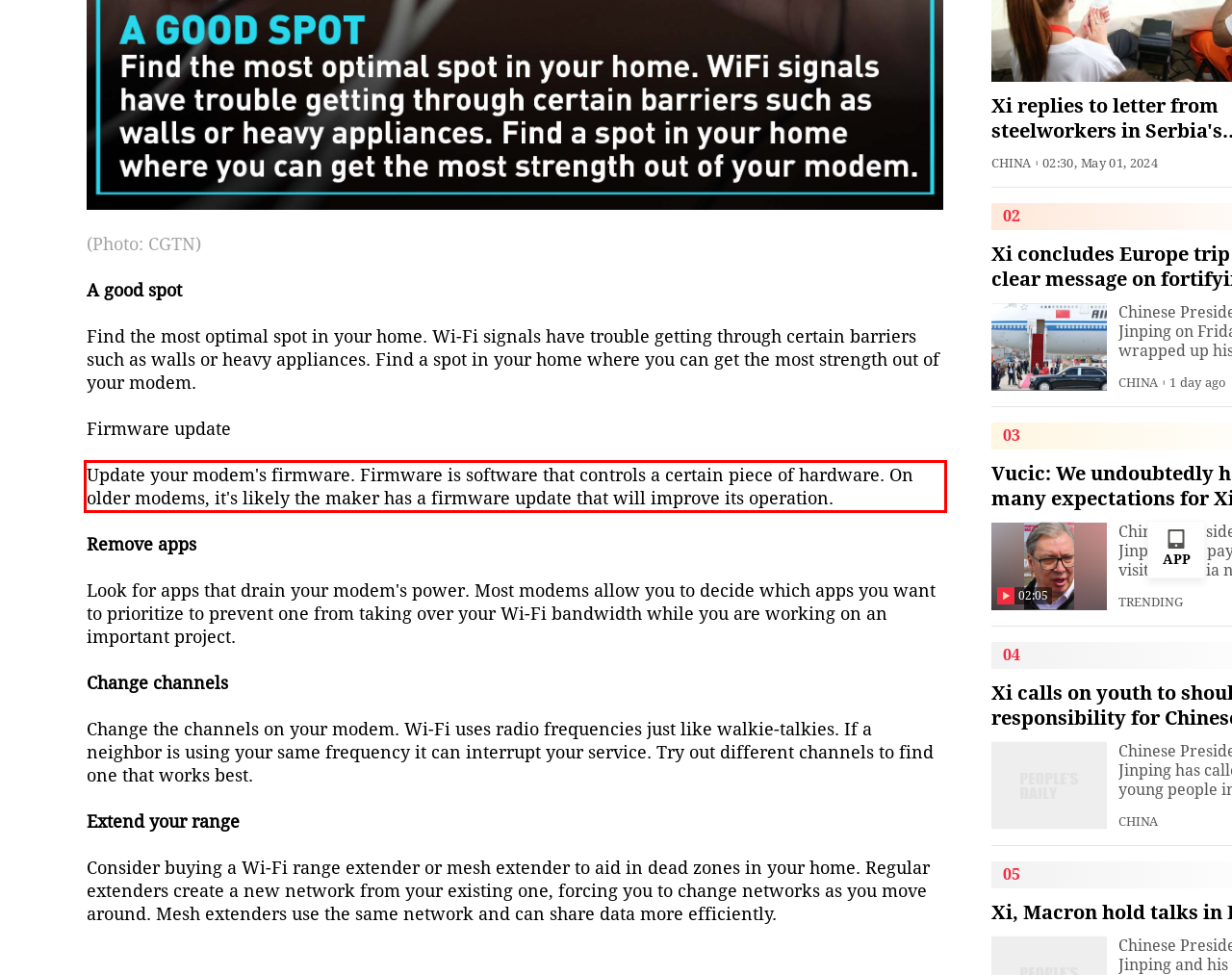From the screenshot of the webpage, locate the red bounding box and extract the text contained within that area.

Update your modem's firmware. Firmware is software that controls a certain piece of hardware. On older modems, it's likely the maker has a firmware update that will improve its operation.